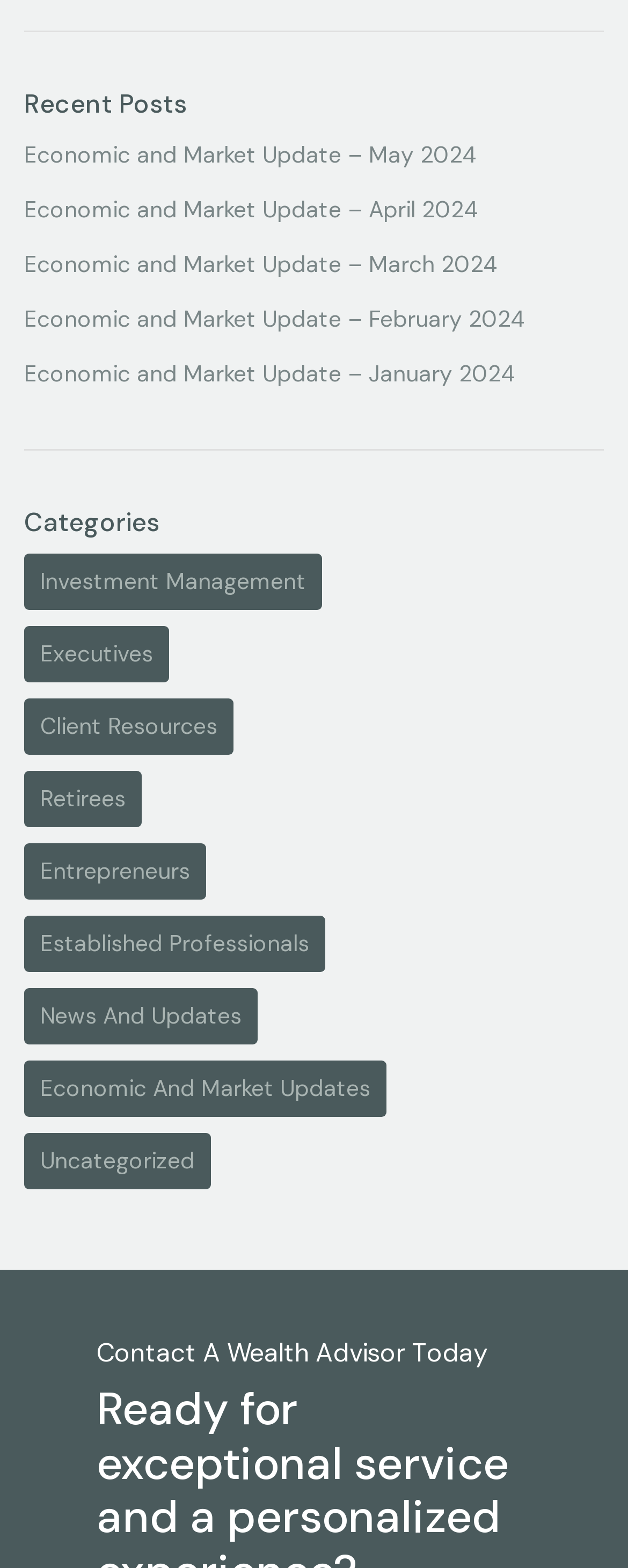Bounding box coordinates are specified in the format (top-left x, top-left y, bottom-right x, bottom-right y). All values are floating point numbers bounded between 0 and 1. Please provide the bounding box coordinate of the region this sentence describes: Uncategorized

[0.038, 0.723, 0.336, 0.759]